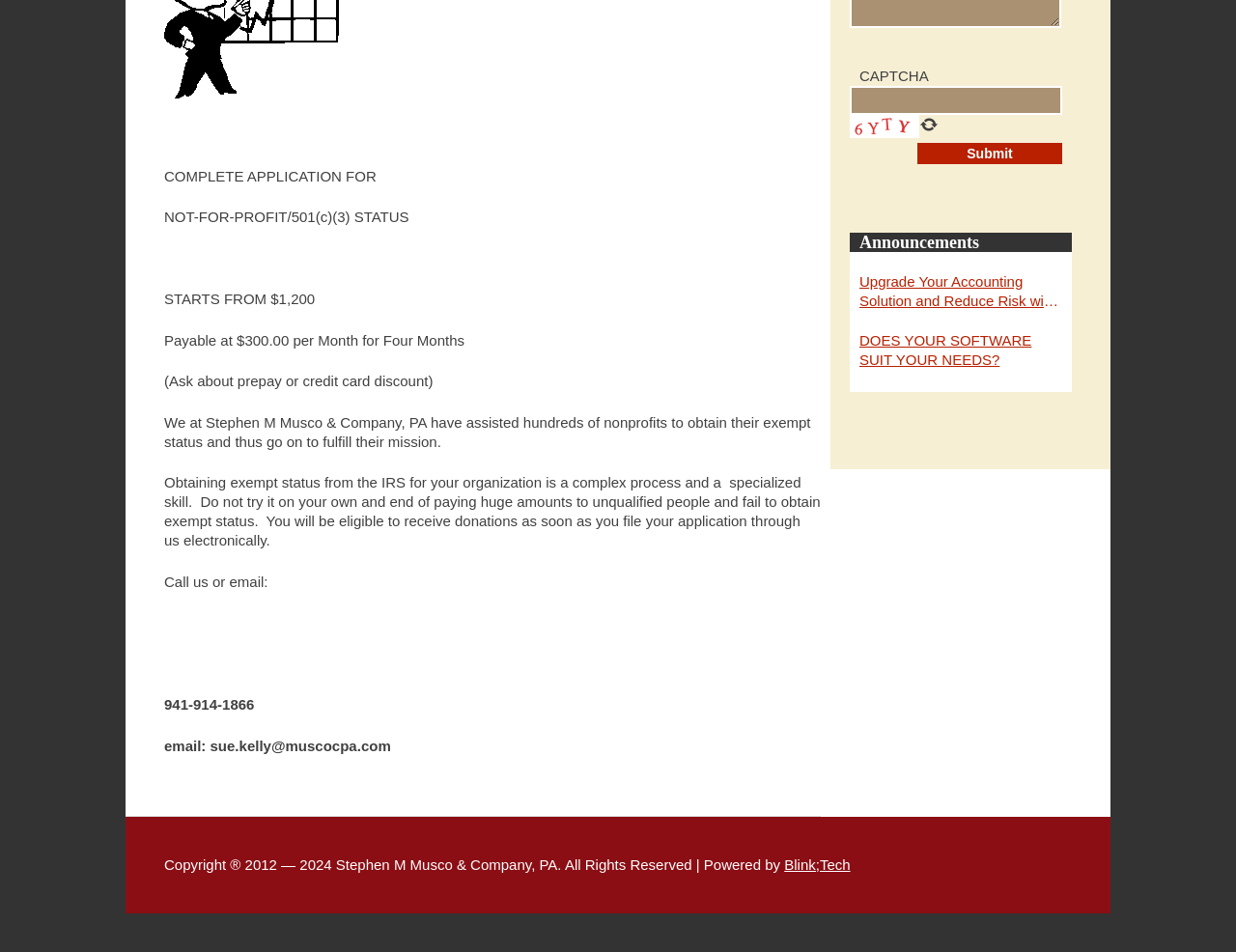Given the element description "parent_node: CAPTCHA name="captcha"" in the screenshot, predict the bounding box coordinates of that UI element.

[0.688, 0.09, 0.859, 0.121]